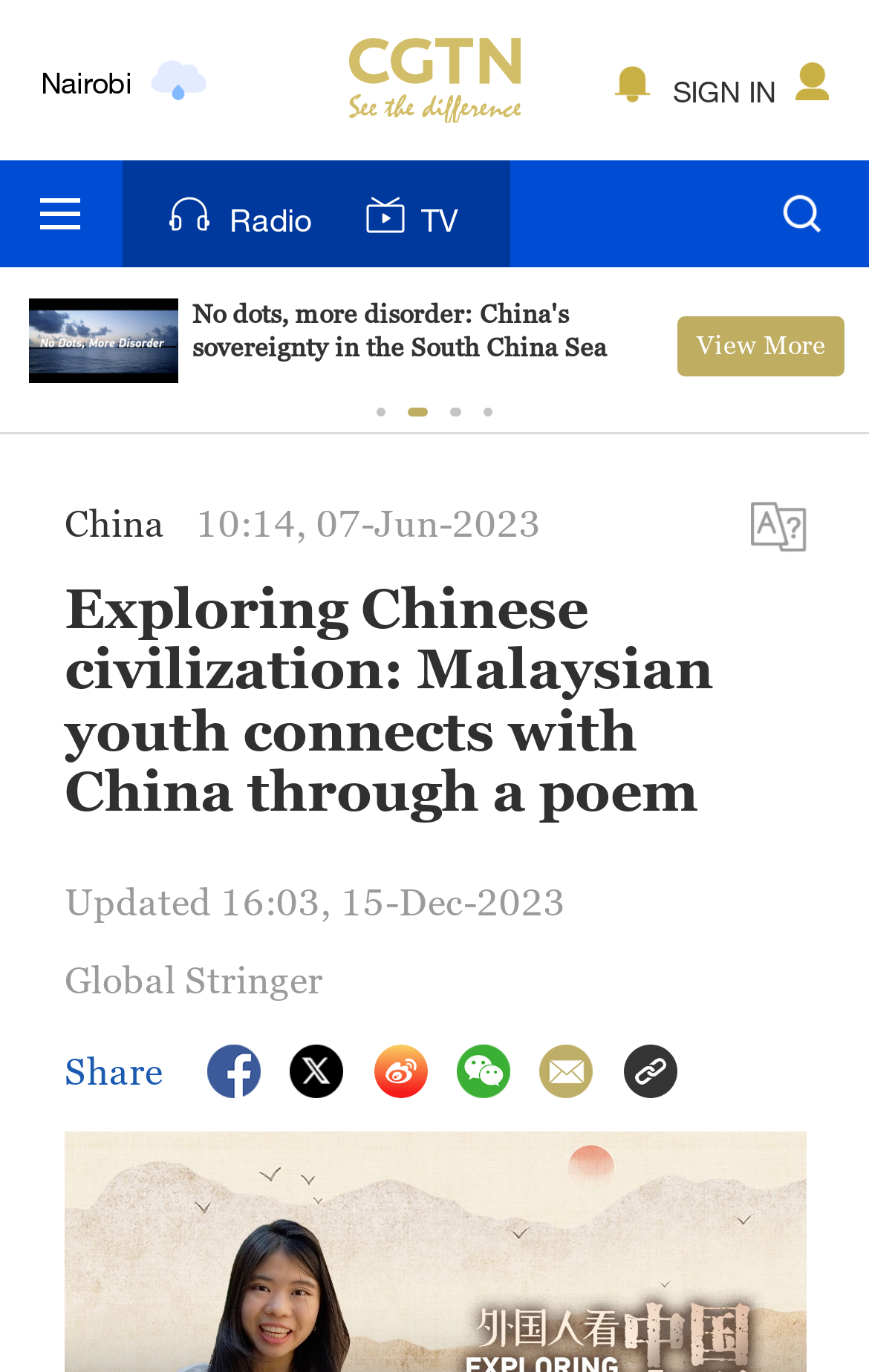Carefully examine the image and provide an in-depth answer to the question: What is the time of the last update?

I found the time of the last update in the text 'Updated 16:03, 15-Dec-2023' which is located below the main heading.